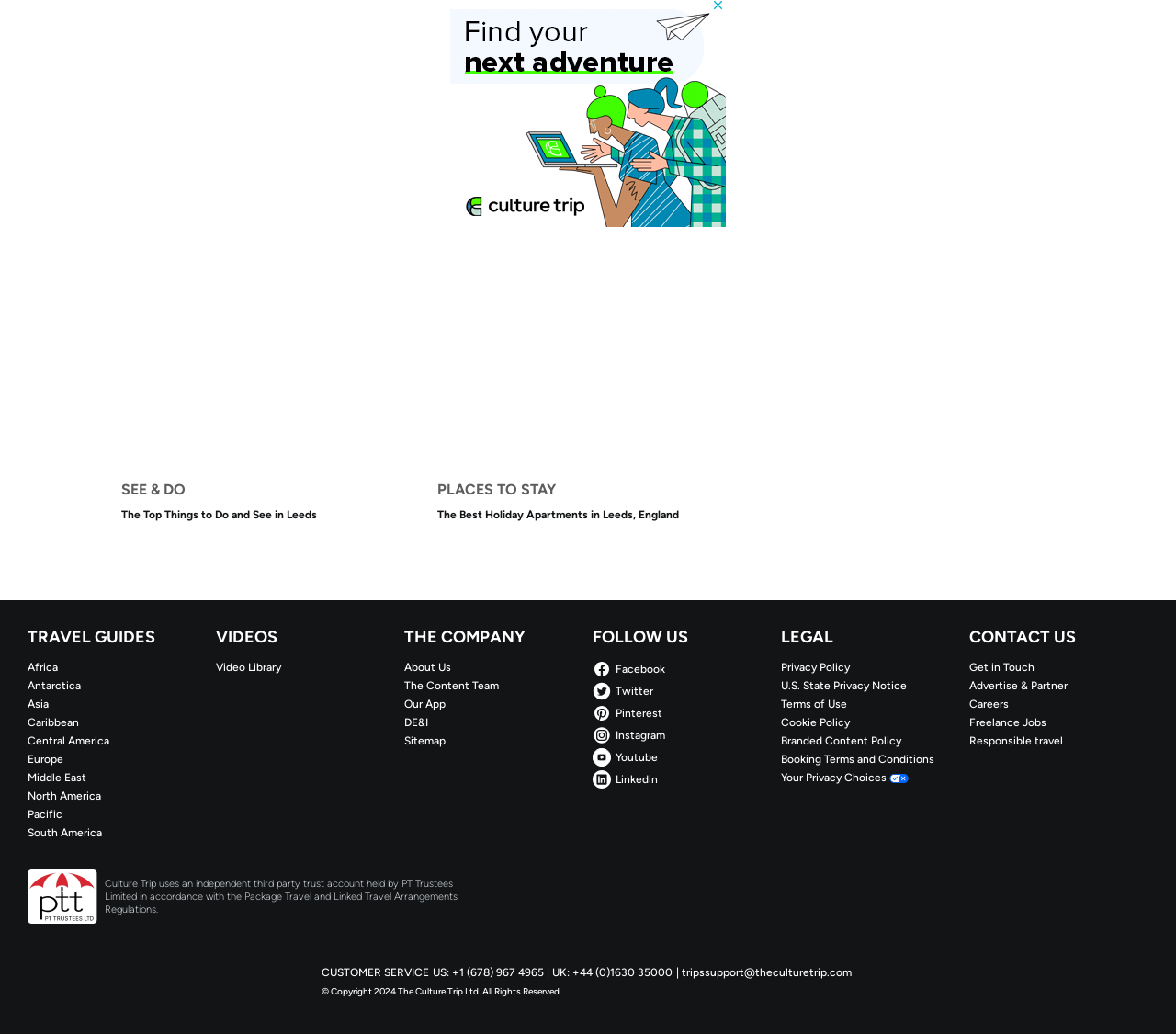Please identify the bounding box coordinates of the element's region that I should click in order to complete the following instruction: "Get in Touch". The bounding box coordinates consist of four float numbers between 0 and 1, i.e., [left, top, right, bottom].

[0.824, 0.638, 0.977, 0.653]